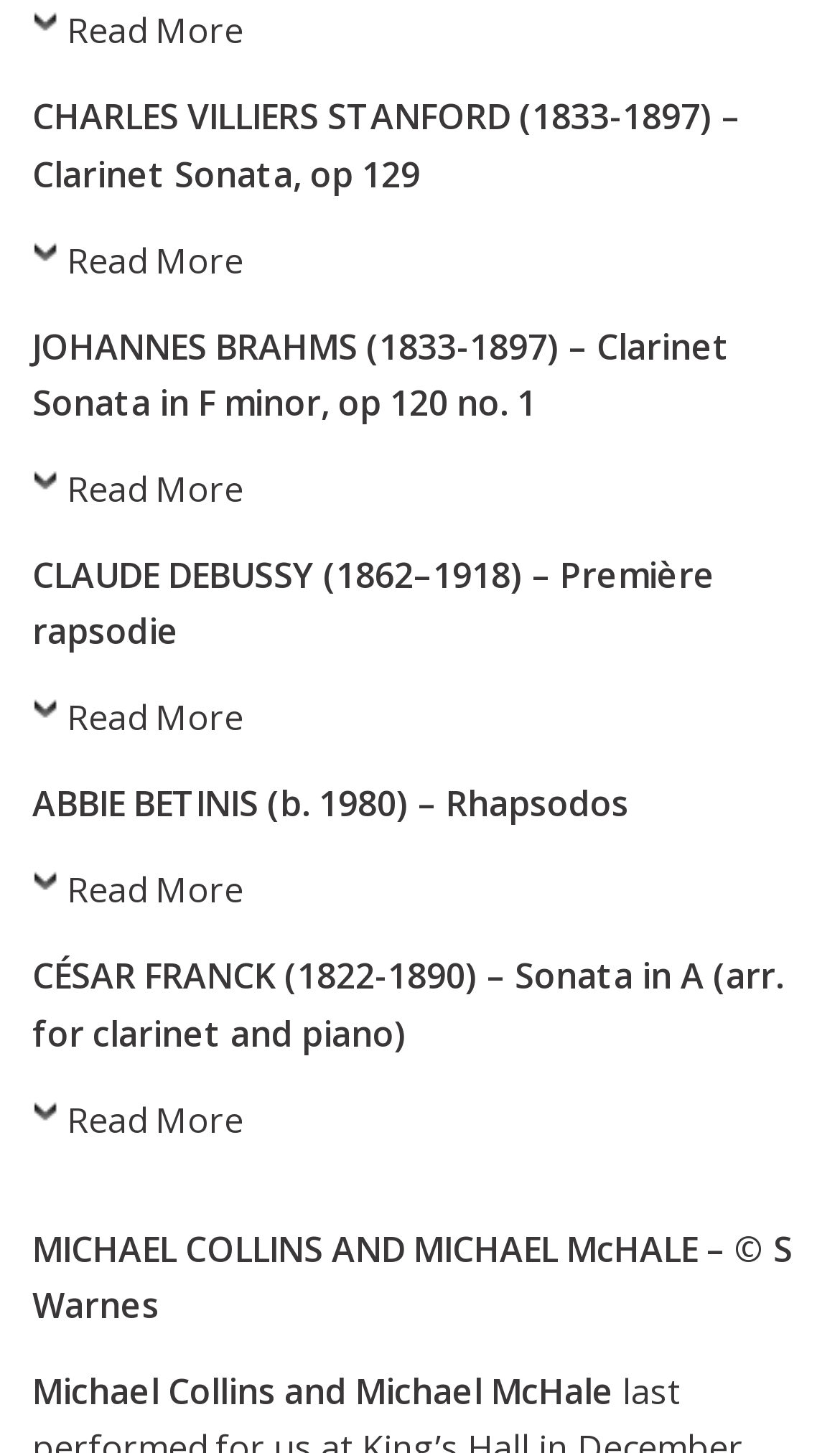Using the elements shown in the image, answer the question comprehensively: How many 'Read More' buttons are there?

I counted the number of generic elements with the text 'Read More', which are scattered throughout the webpage.